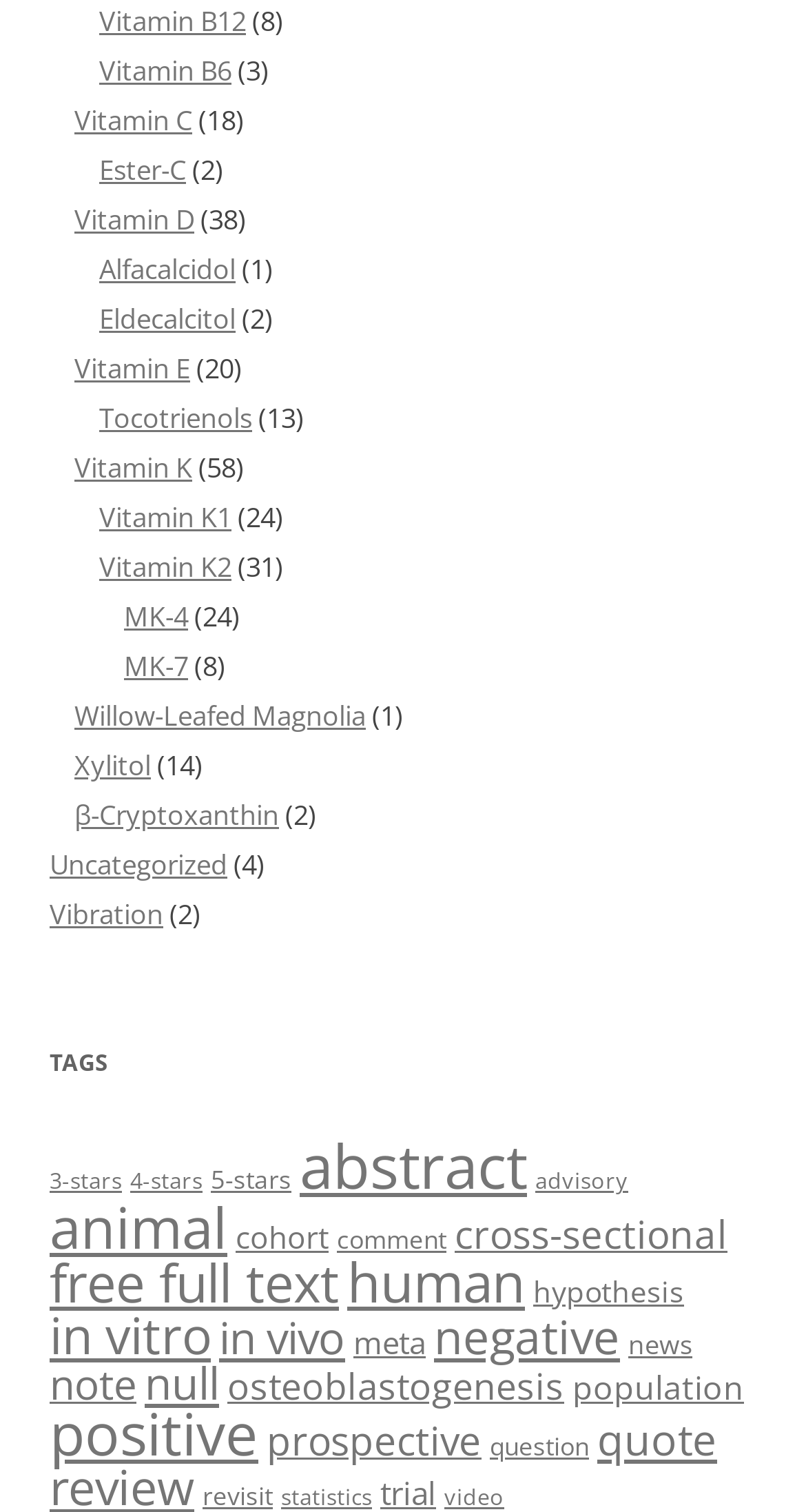How many items are categorized as '5-stars'?
Please use the image to deliver a detailed and complete answer.

The link element with the text '5-stars (2 items)' has a bounding box coordinate of [0.262, 0.769, 0.362, 0.791]. This indicates that there are 2 items categorized as '5-stars'.